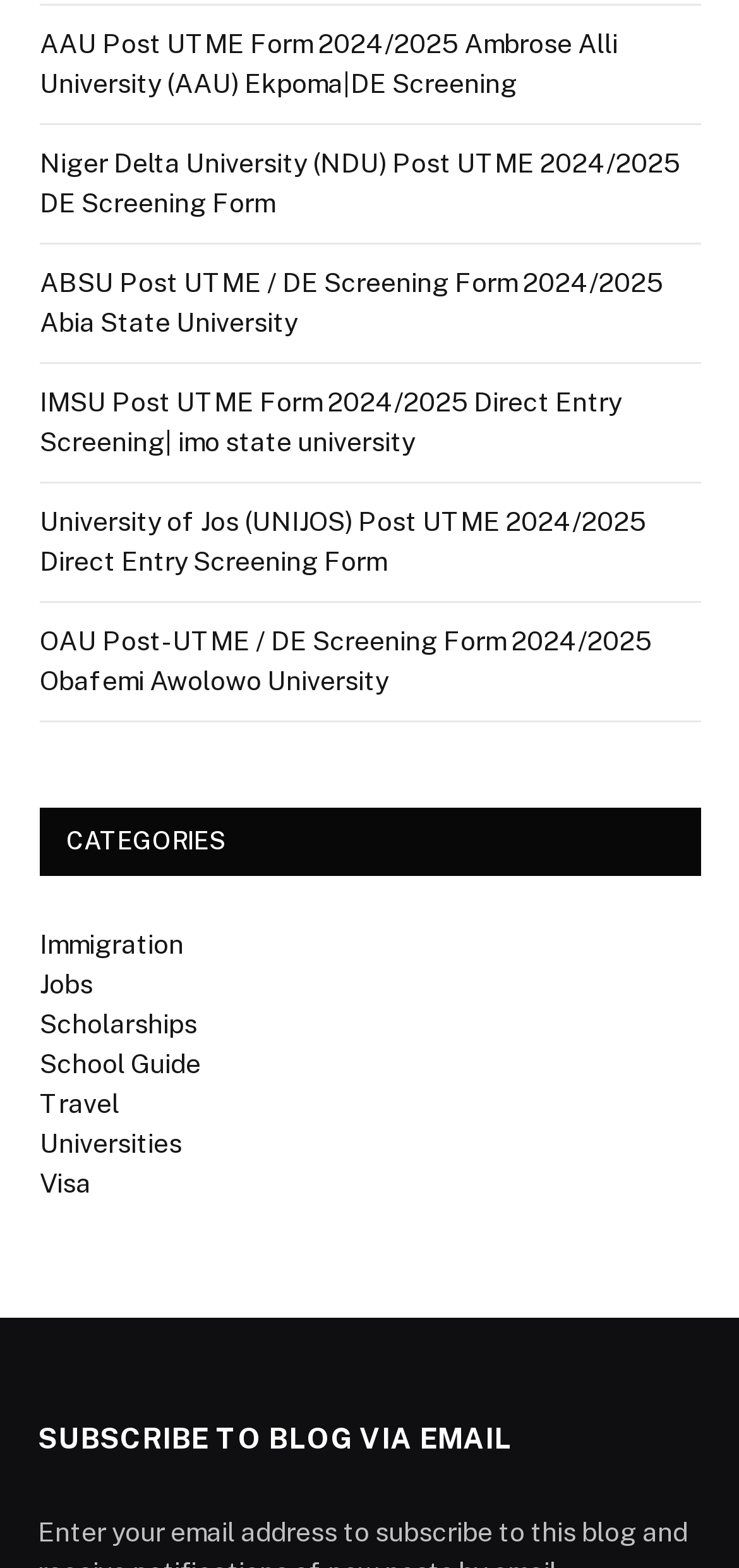Locate the bounding box coordinates of the clickable part needed for the task: "View Immigration category".

[0.054, 0.592, 0.249, 0.611]